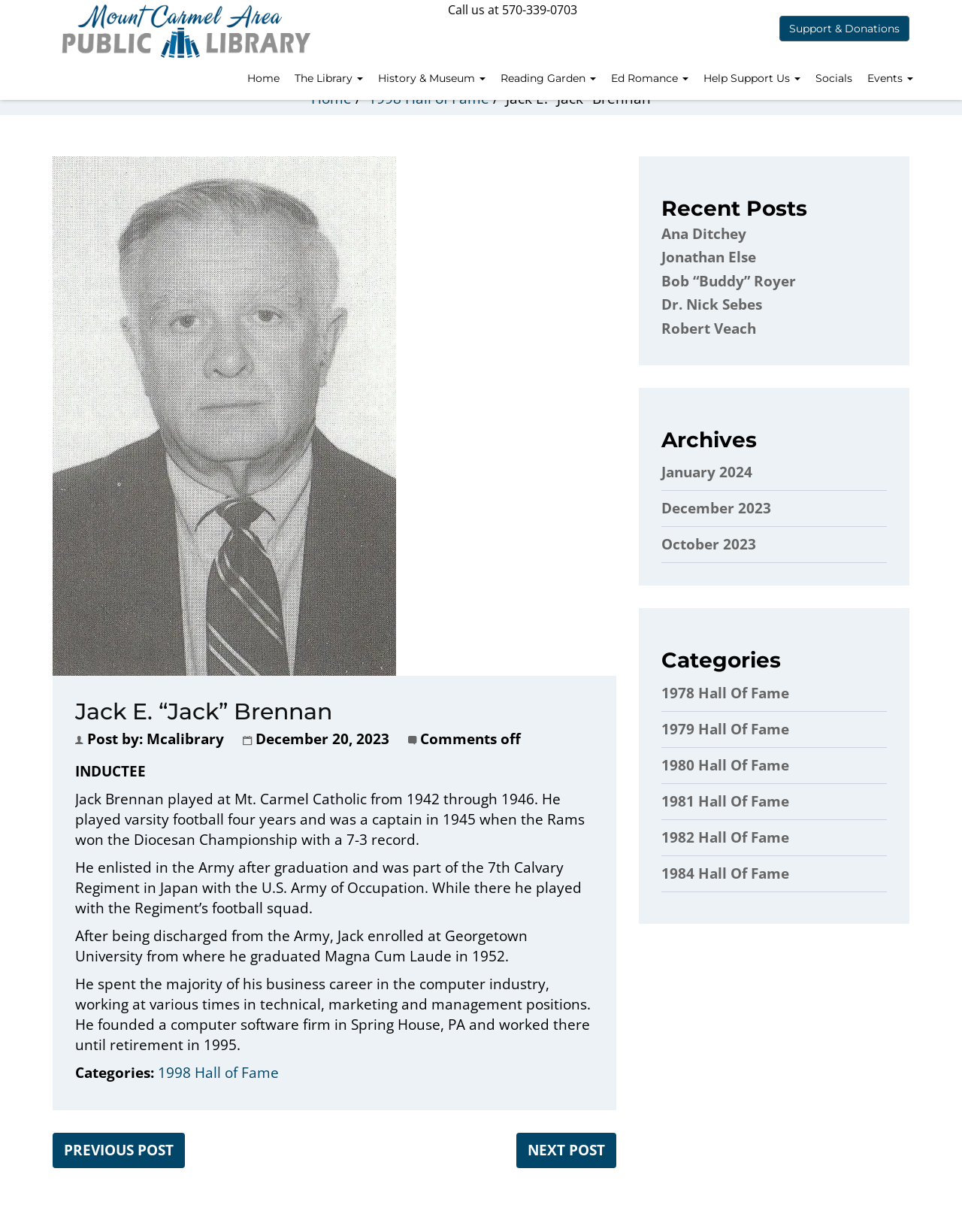Please identify the bounding box coordinates of the element I need to click to follow this instruction: "Read about Jack E. 'Jack' Brennan".

[0.078, 0.567, 0.617, 0.589]